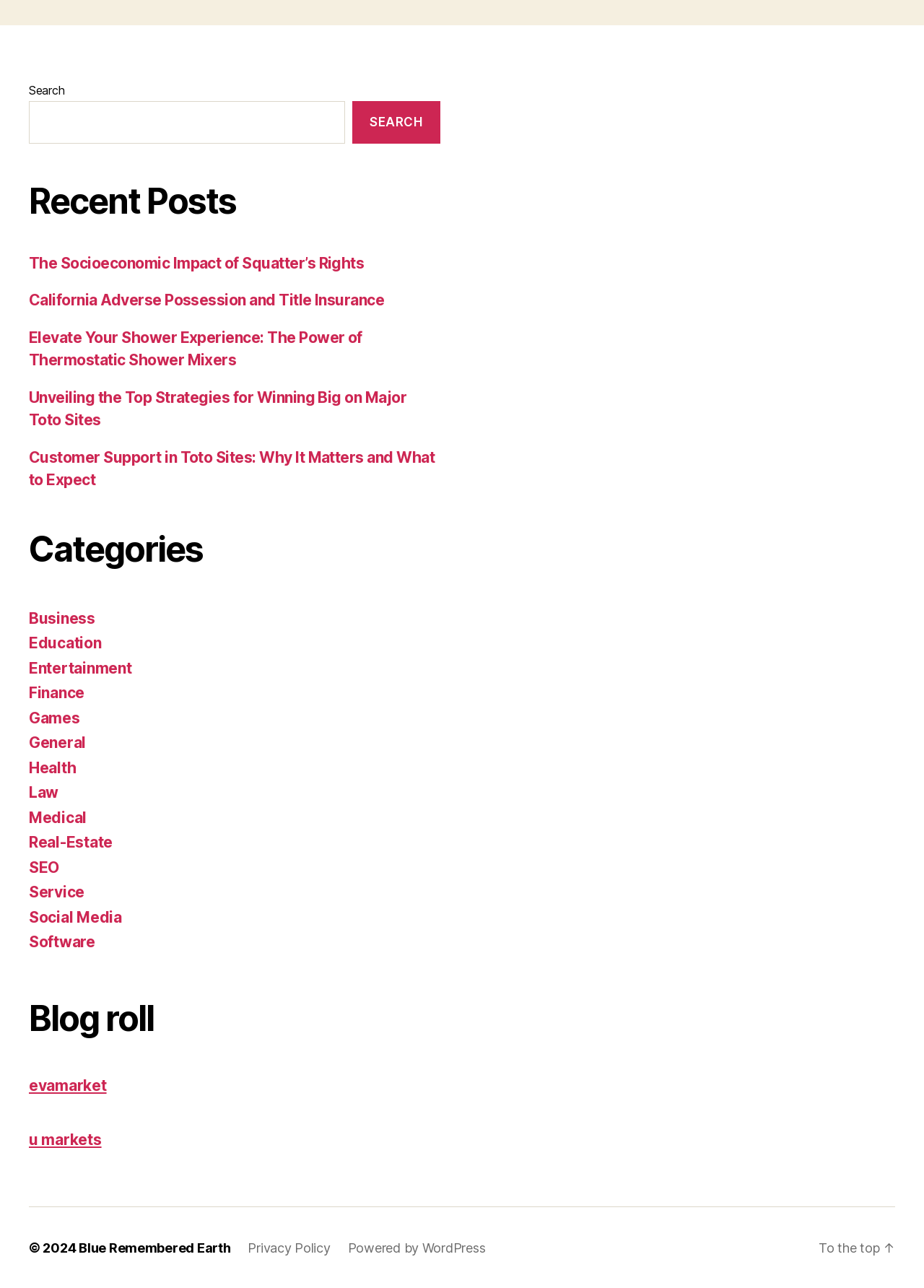Give the bounding box coordinates for the element described by: "Blue Remembered Earth".

[0.085, 0.963, 0.25, 0.975]